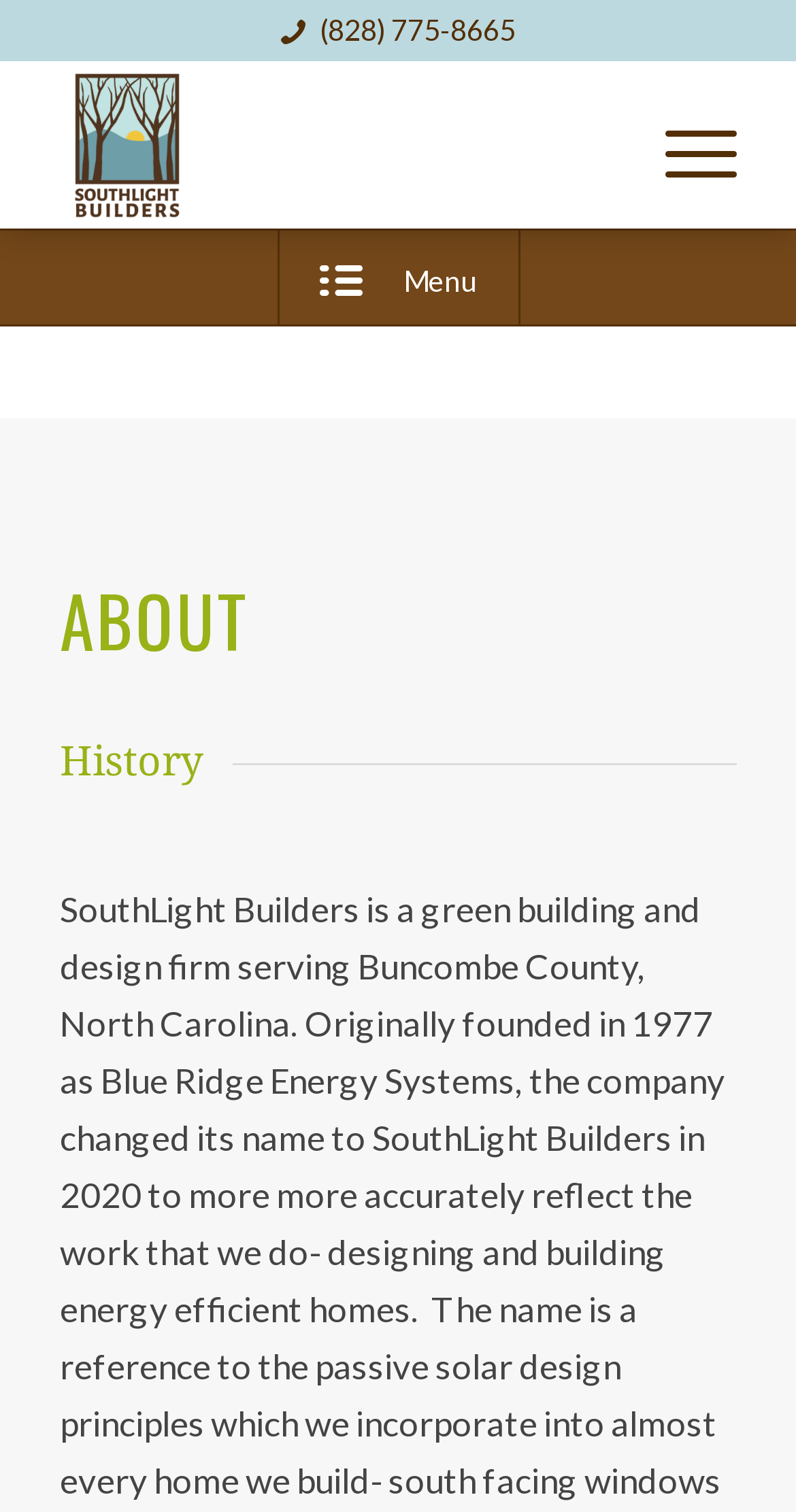Locate the bounding box of the UI element based on this description: "Menu". Provide four float numbers between 0 and 1 as [left, top, right, bottom].

[0.347, 0.152, 0.653, 0.215]